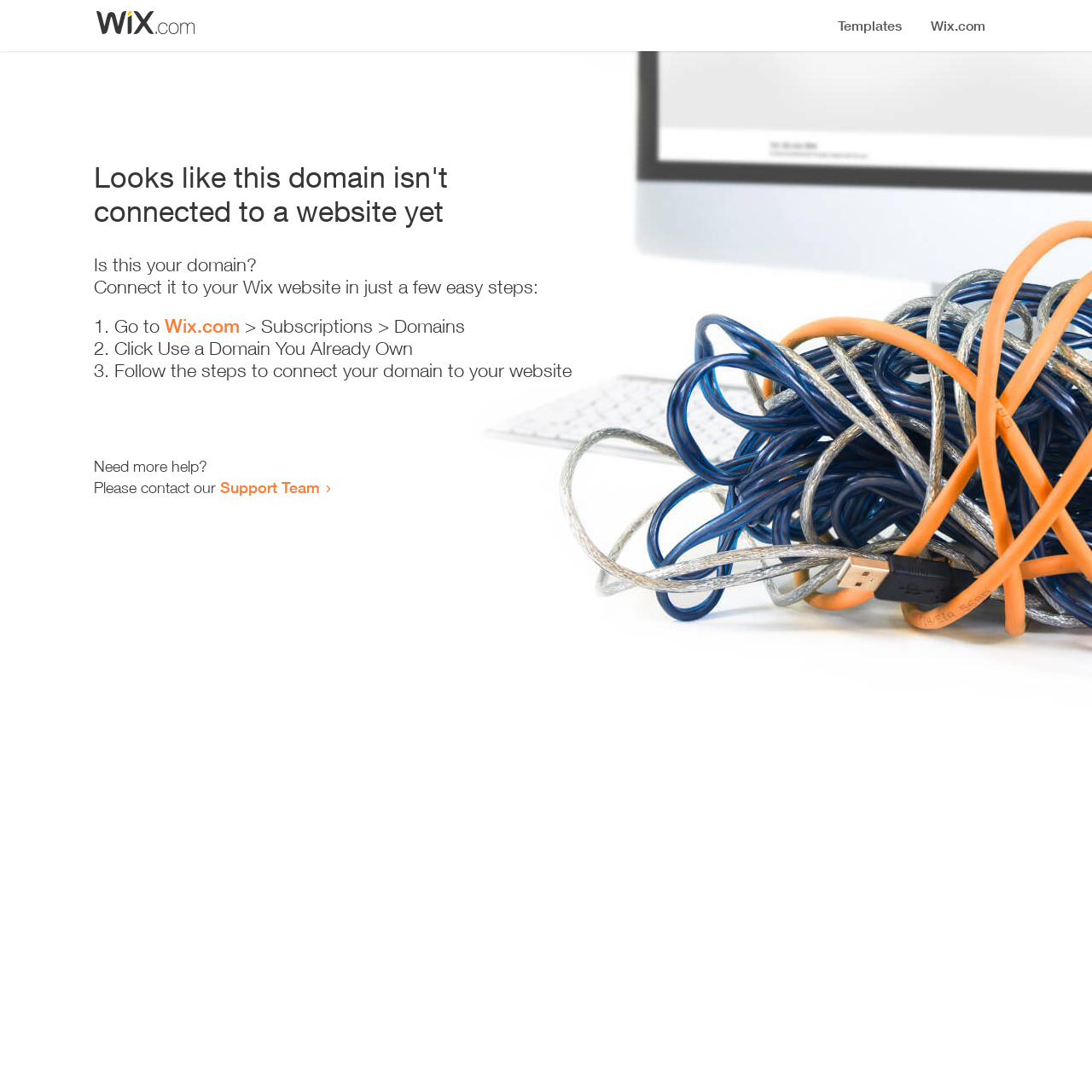What is the purpose of the webpage?
Please analyze the image and answer the question with as much detail as possible.

The webpage provides instructions and guidance on how to connect a domain to a website, indicating that the purpose of the webpage is to facilitate this process.